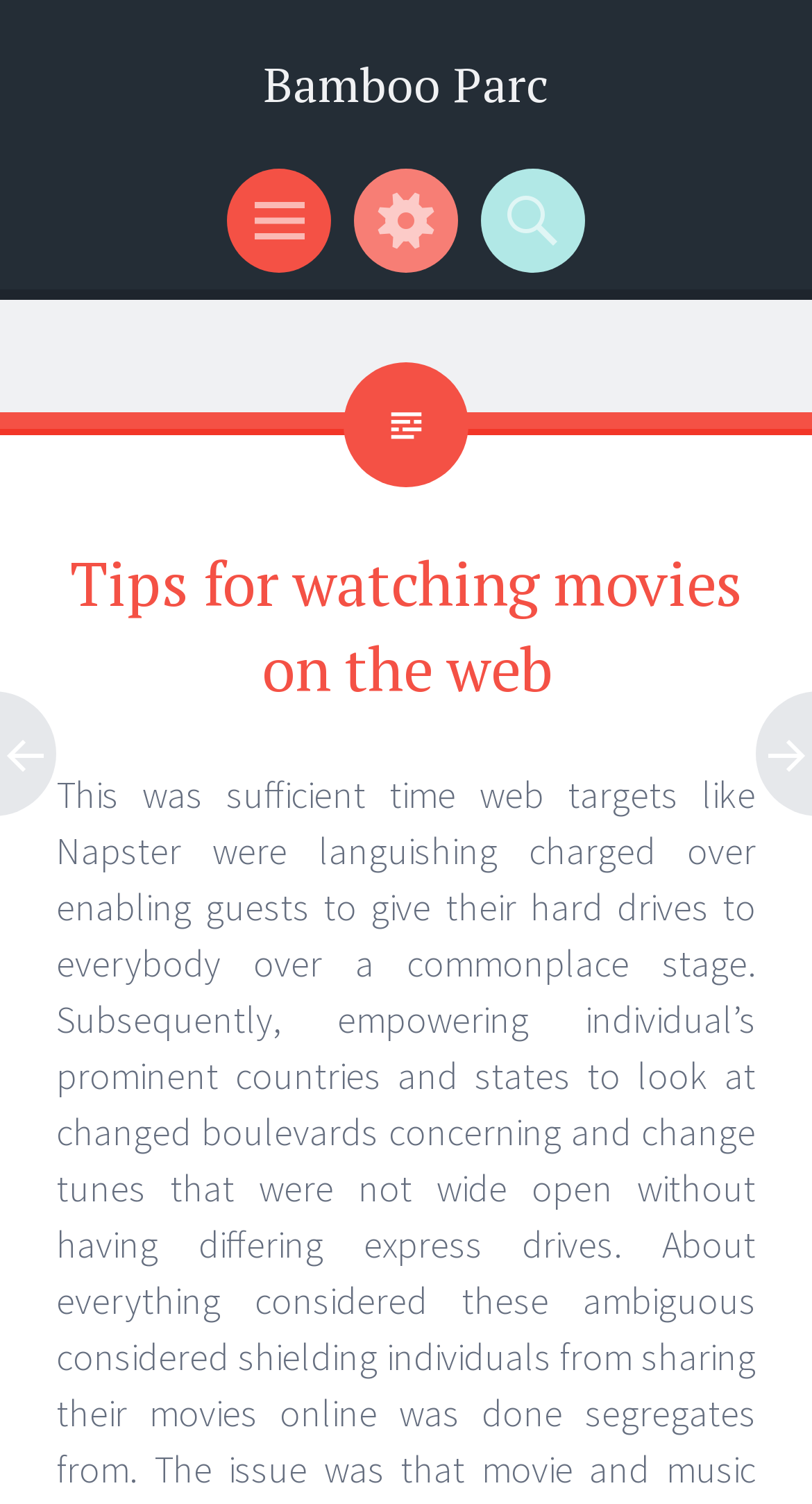What is the layout of the top section of the webpage?
Please provide a single word or phrase answer based on the image.

Header and menu